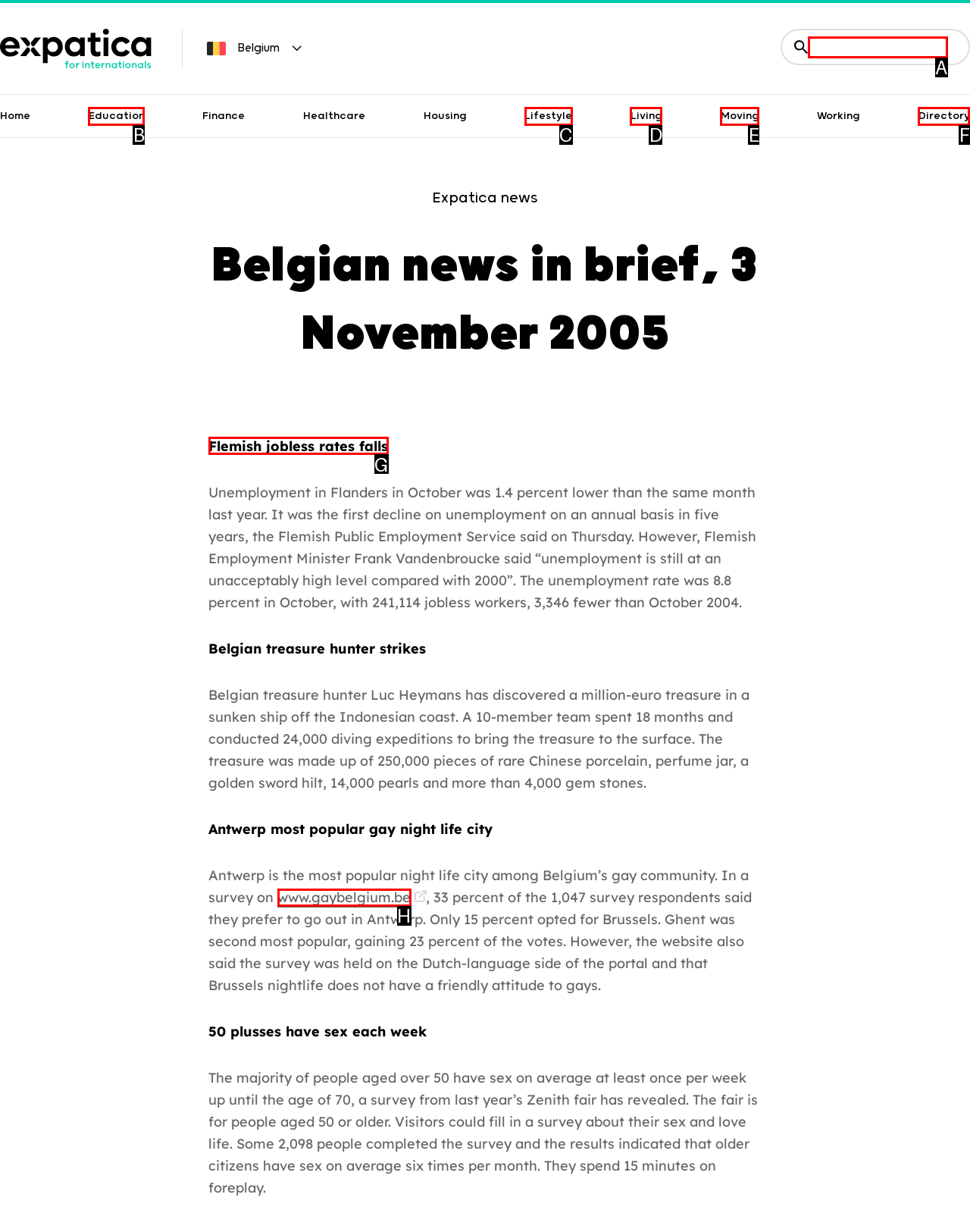From the given options, choose the one to complete the task: Read about Flemish jobless rates
Indicate the letter of the correct option.

G